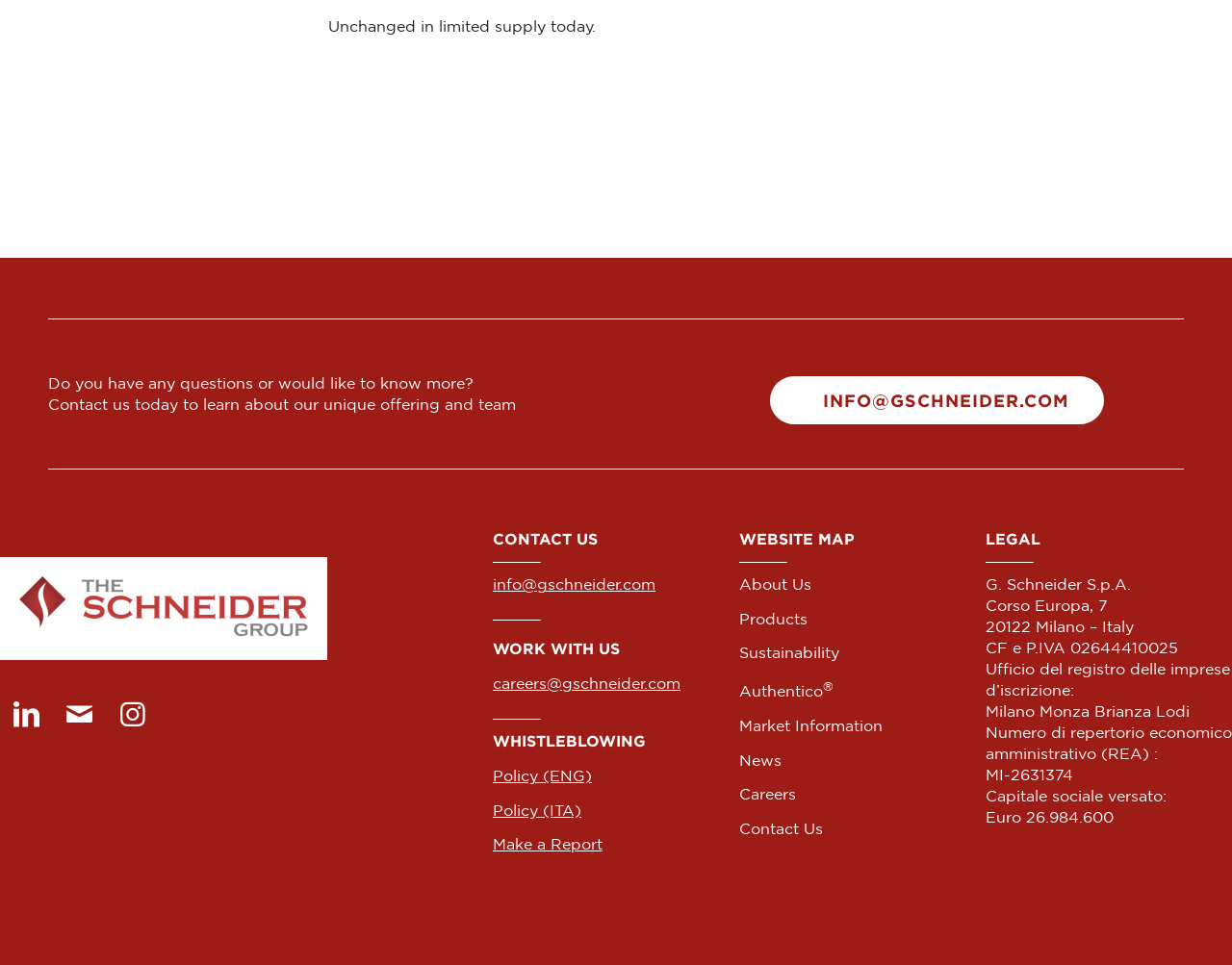Locate the bounding box coordinates of the clickable element to fulfill the following instruction: "Visit the 'BLOG' page". Provide the coordinates as four float numbers between 0 and 1 in the format [left, top, right, bottom].

None